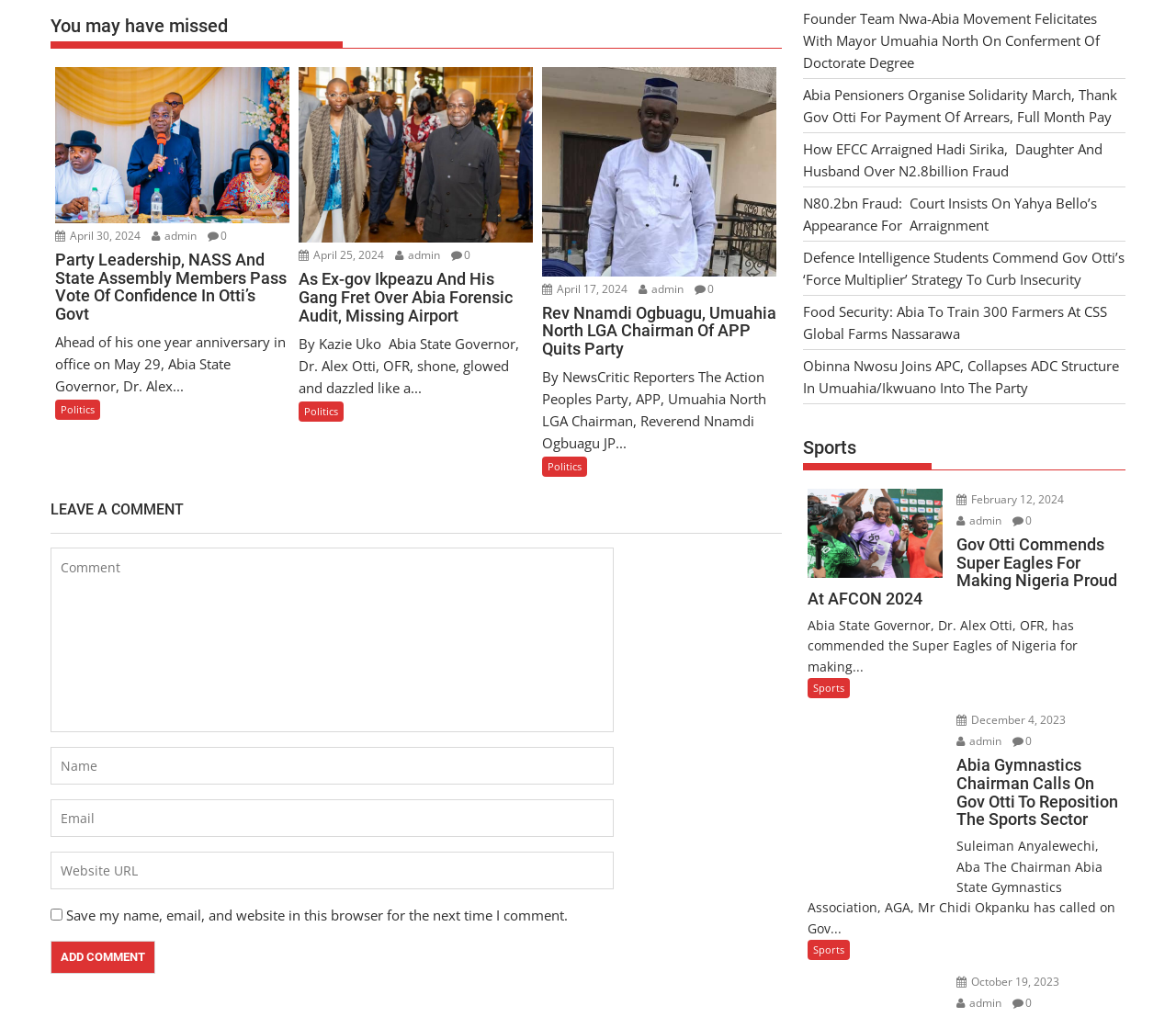Please find and report the bounding box coordinates of the element to click in order to perform the following action: "Click on the 'Abia Gymnastics Chairman Calls On Gov Otti To Reposition The Sports Sector' link". The coordinates should be expressed as four float numbers between 0 and 1, in the format [left, top, right, bottom].

[0.687, 0.744, 0.953, 0.815]